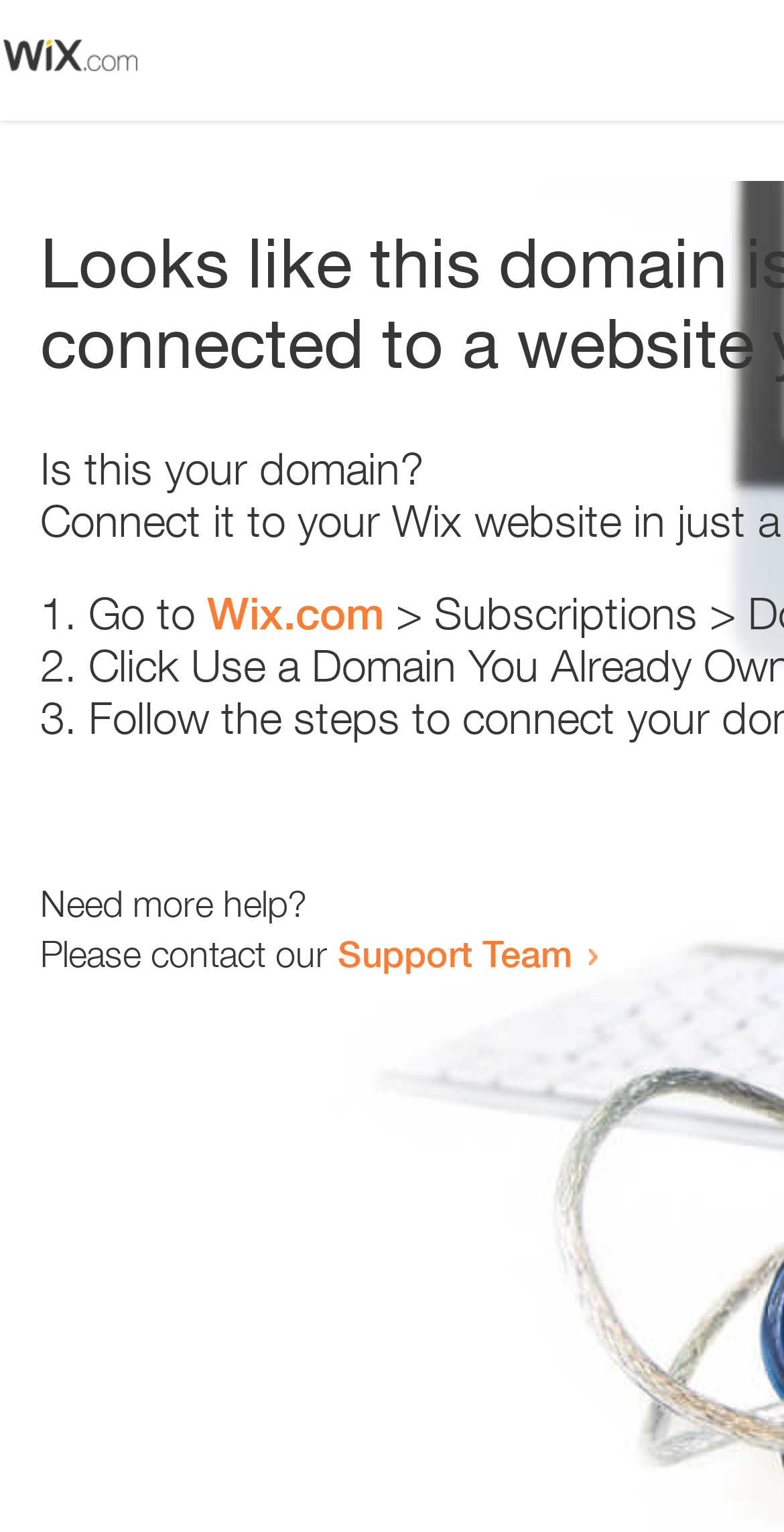Identify and provide the bounding box for the element described by: "Wix.com".

[0.264, 0.383, 0.49, 0.417]